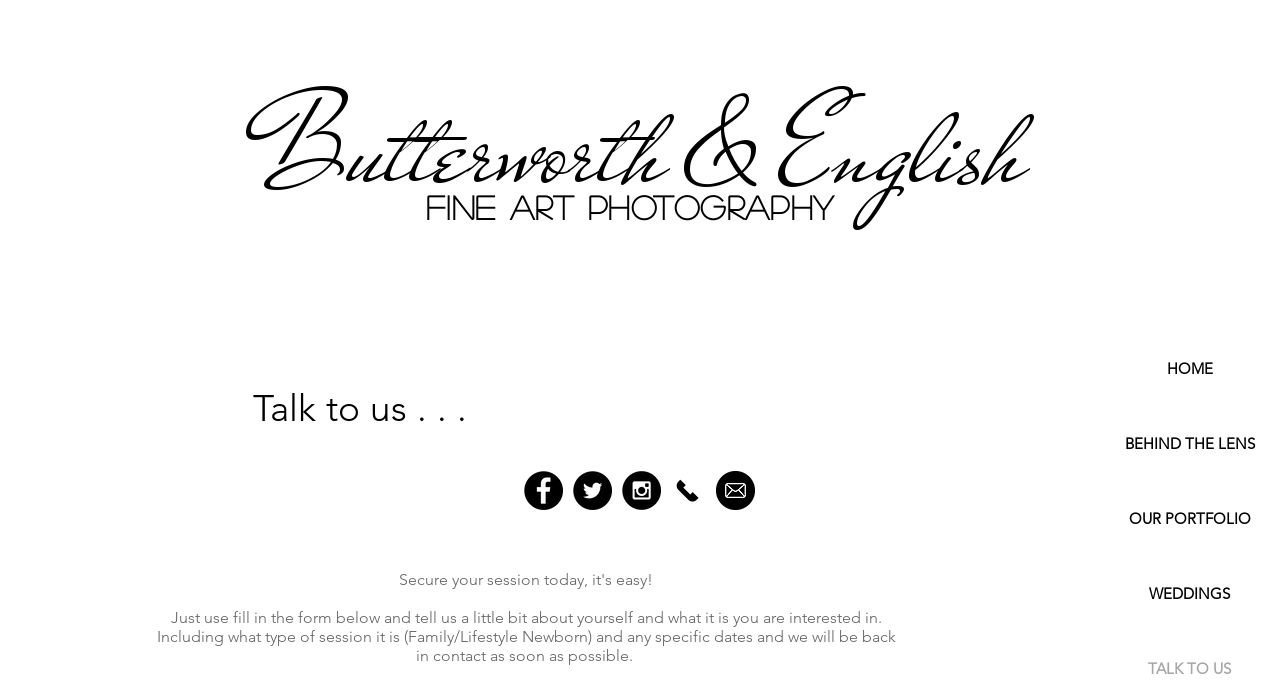Locate the bounding box of the UI element based on this description: "aria-label="Twitter - Black Circle"". Provide four float numbers between 0 and 1 as [left, top, right, bottom].

[0.448, 0.675, 0.478, 0.731]